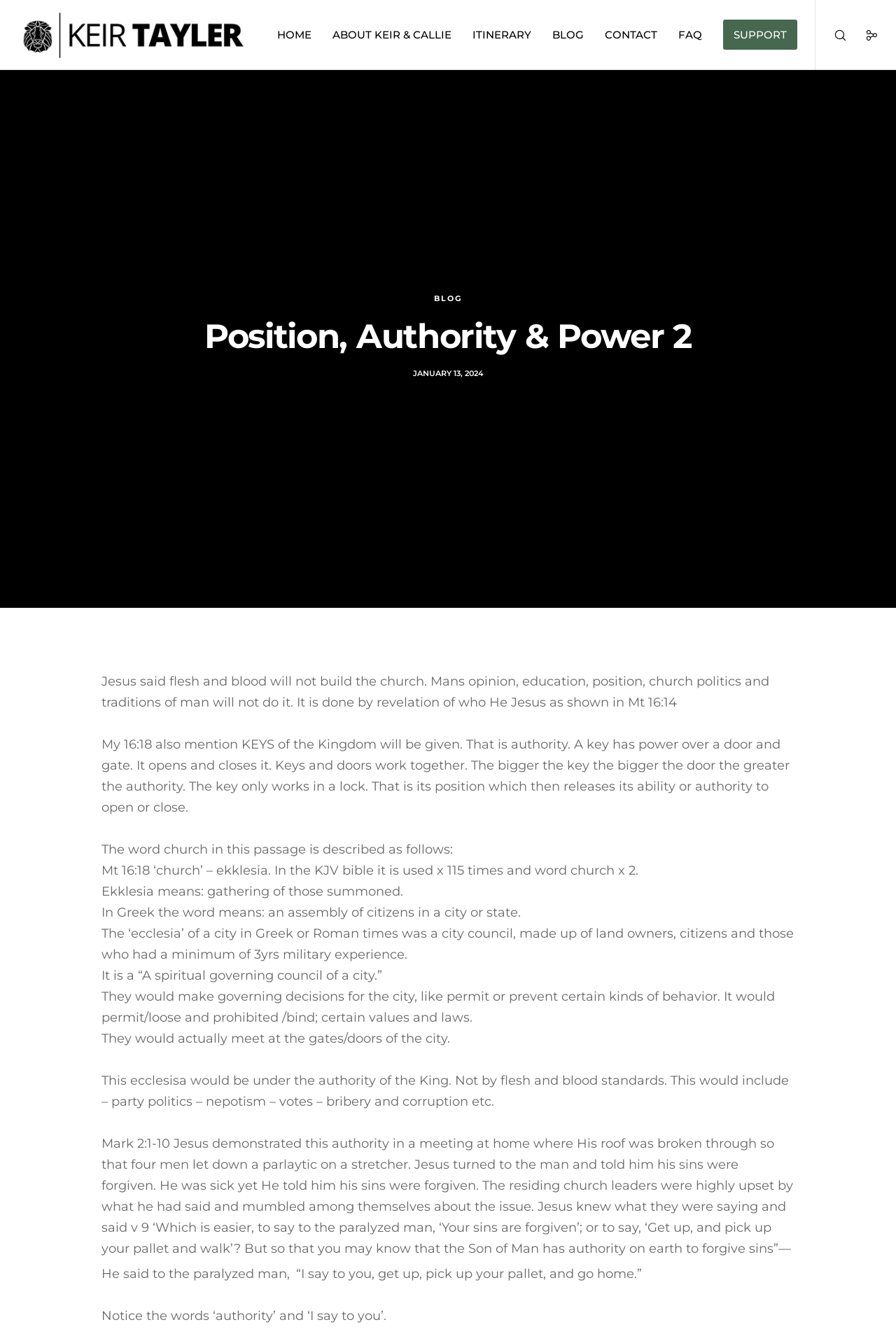Please answer the following question using a single word or phrase: 
What is the name of the author?

Keir Tayler